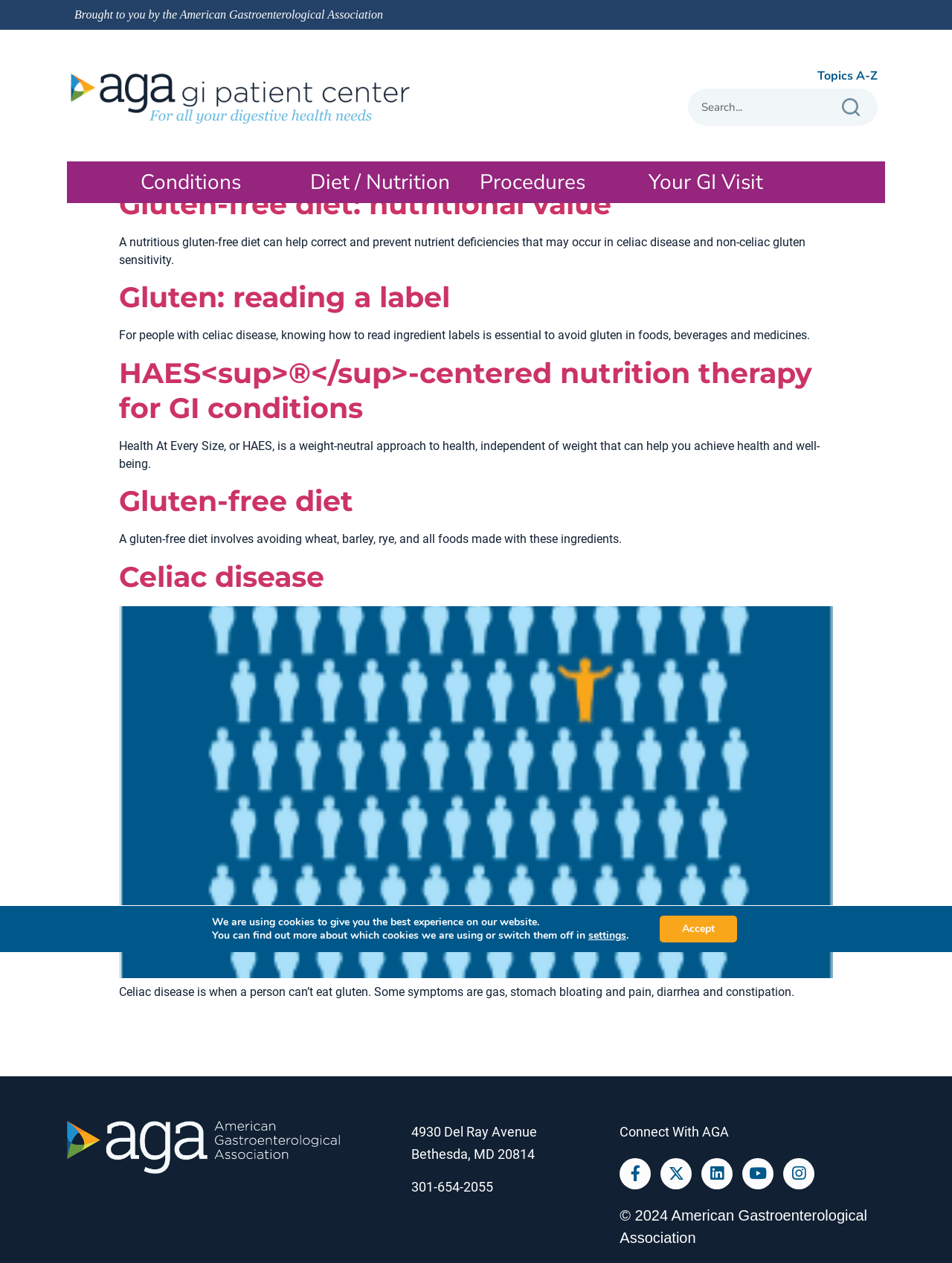Please predict the bounding box coordinates of the element's region where a click is necessary to complete the following instruction: "Learn about gluten-free diet". The coordinates should be represented by four float numbers between 0 and 1, i.e., [left, top, right, bottom].

[0.125, 0.383, 0.371, 0.411]